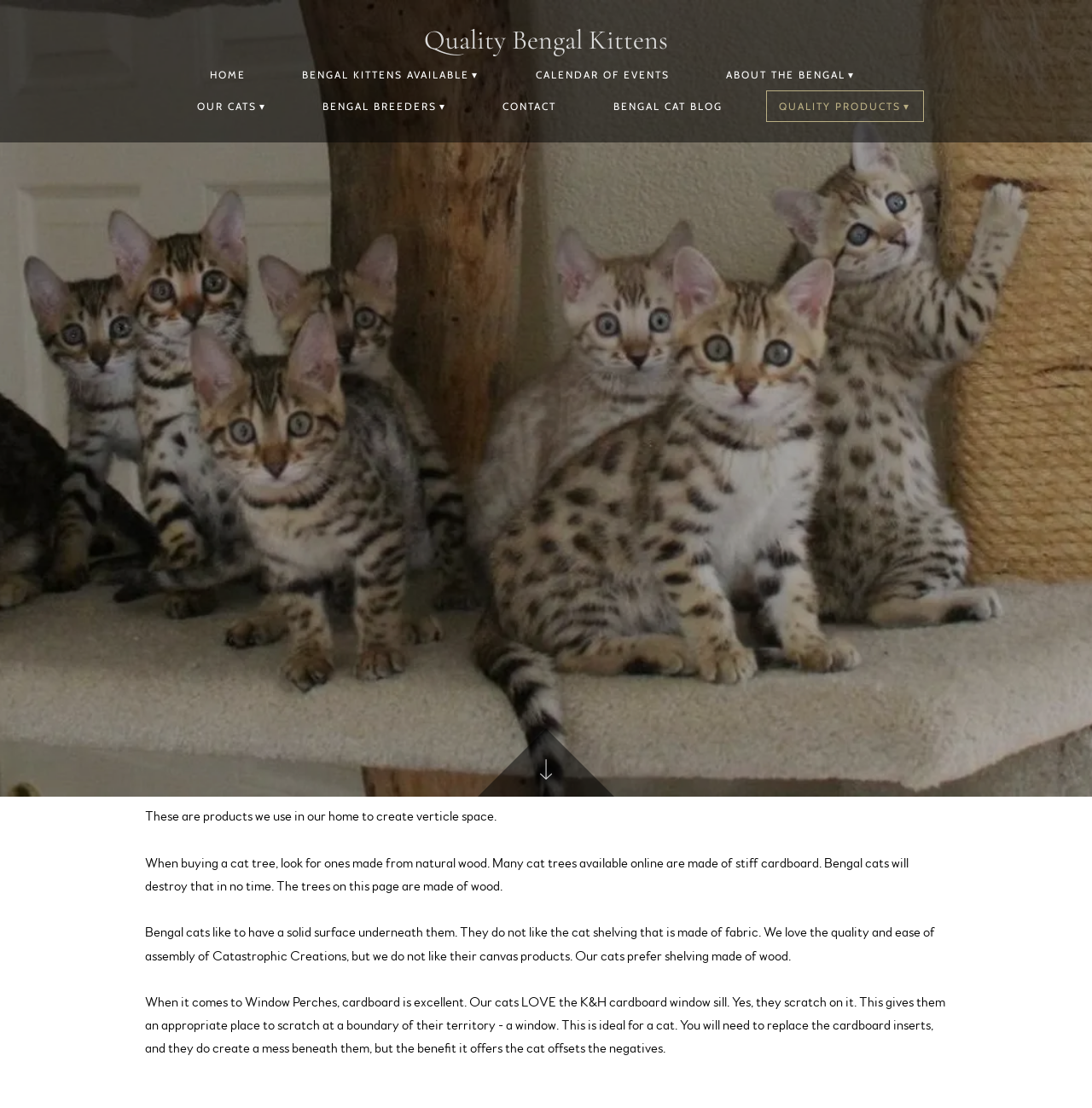Pinpoint the bounding box coordinates of the element that must be clicked to accomplish the following instruction: "Read the Bengal cat blog". The coordinates should be in the format of four float numbers between 0 and 1, i.e., [left, top, right, bottom].

[0.55, 0.082, 0.674, 0.11]